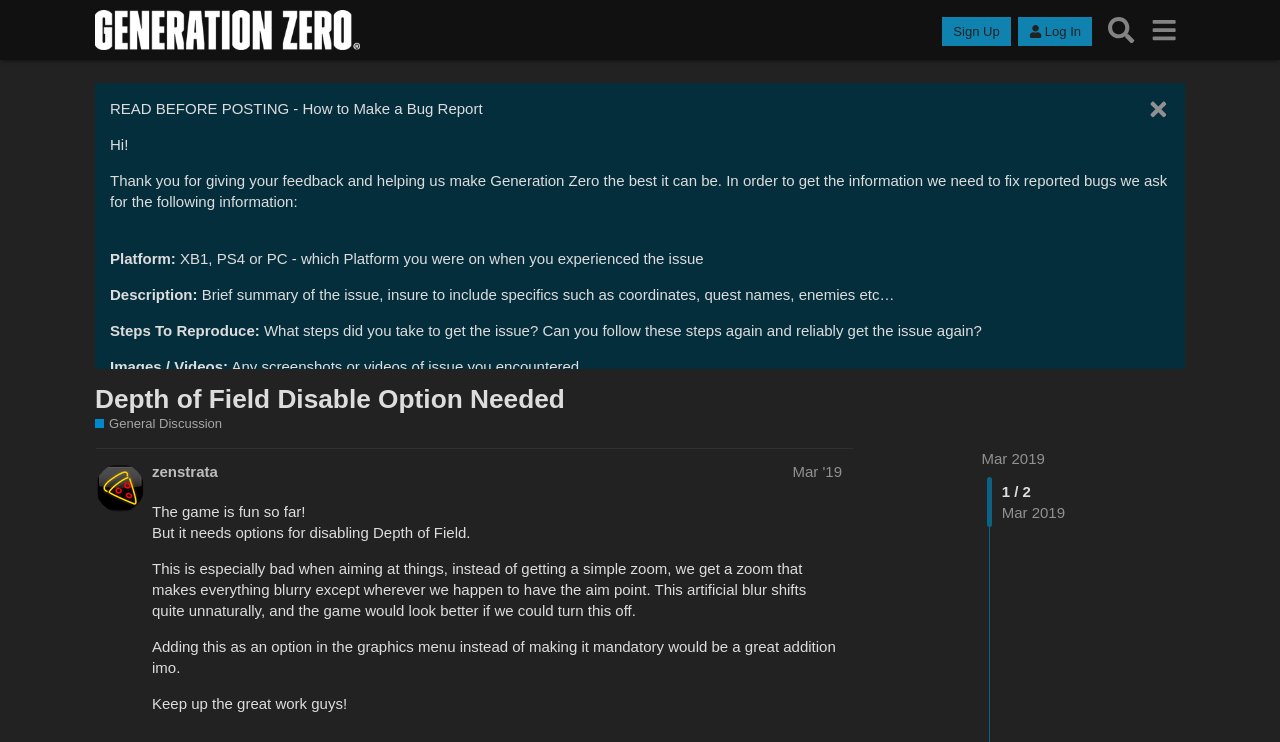How many players were in the game according to the template post?
Using the image as a reference, deliver a detailed and thorough answer to the question.

The template post provided in the webpage asks users to fill in the blanks, including the number of players in the game, but it does not provide a specific number.